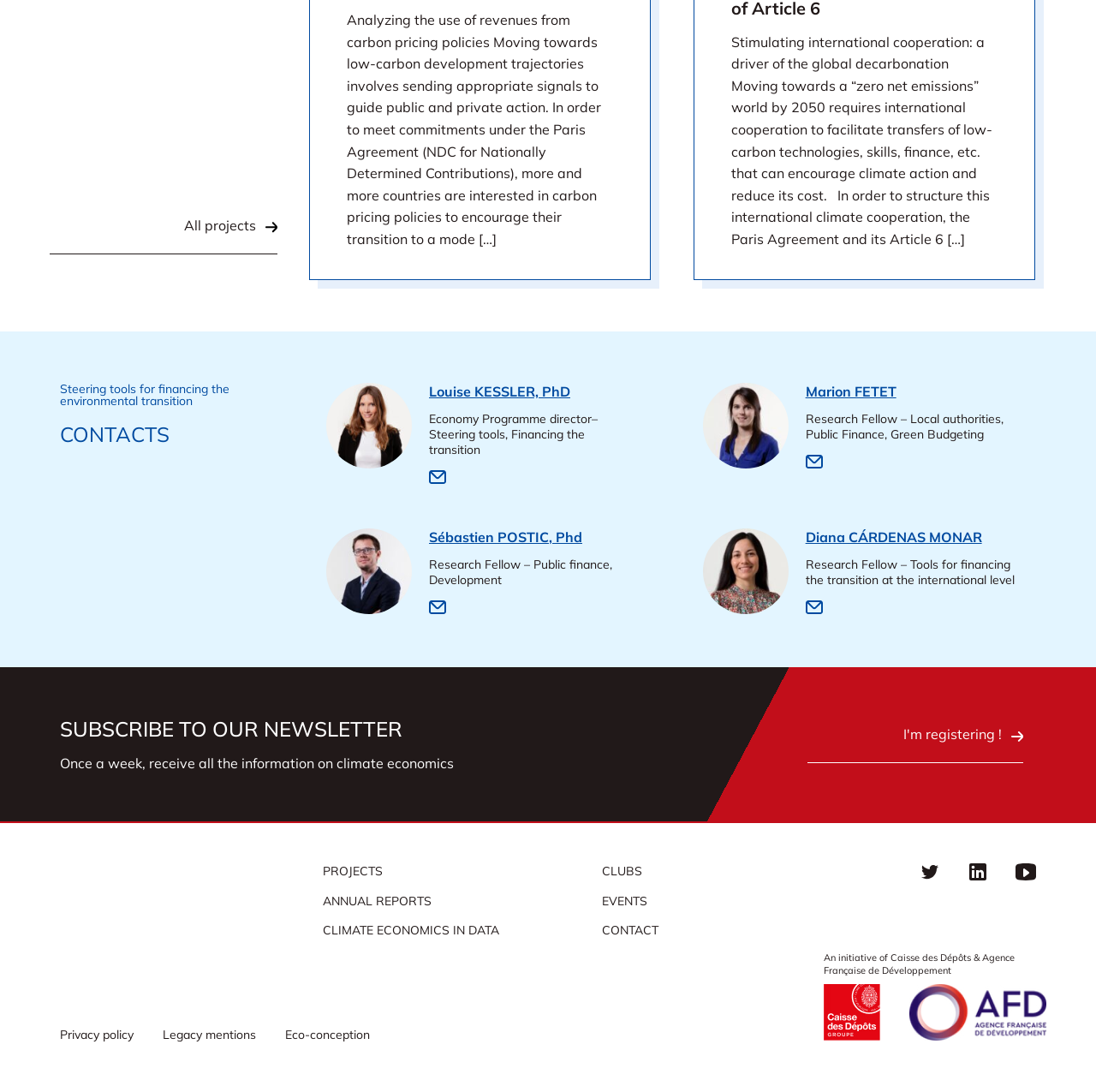Locate the bounding box coordinates of the element that needs to be clicked to carry out the instruction: "Visit the I4CE page". The coordinates should be given as four float numbers ranging from 0 to 1, i.e., [left, top, right, bottom].

[0.055, 0.785, 0.18, 0.834]